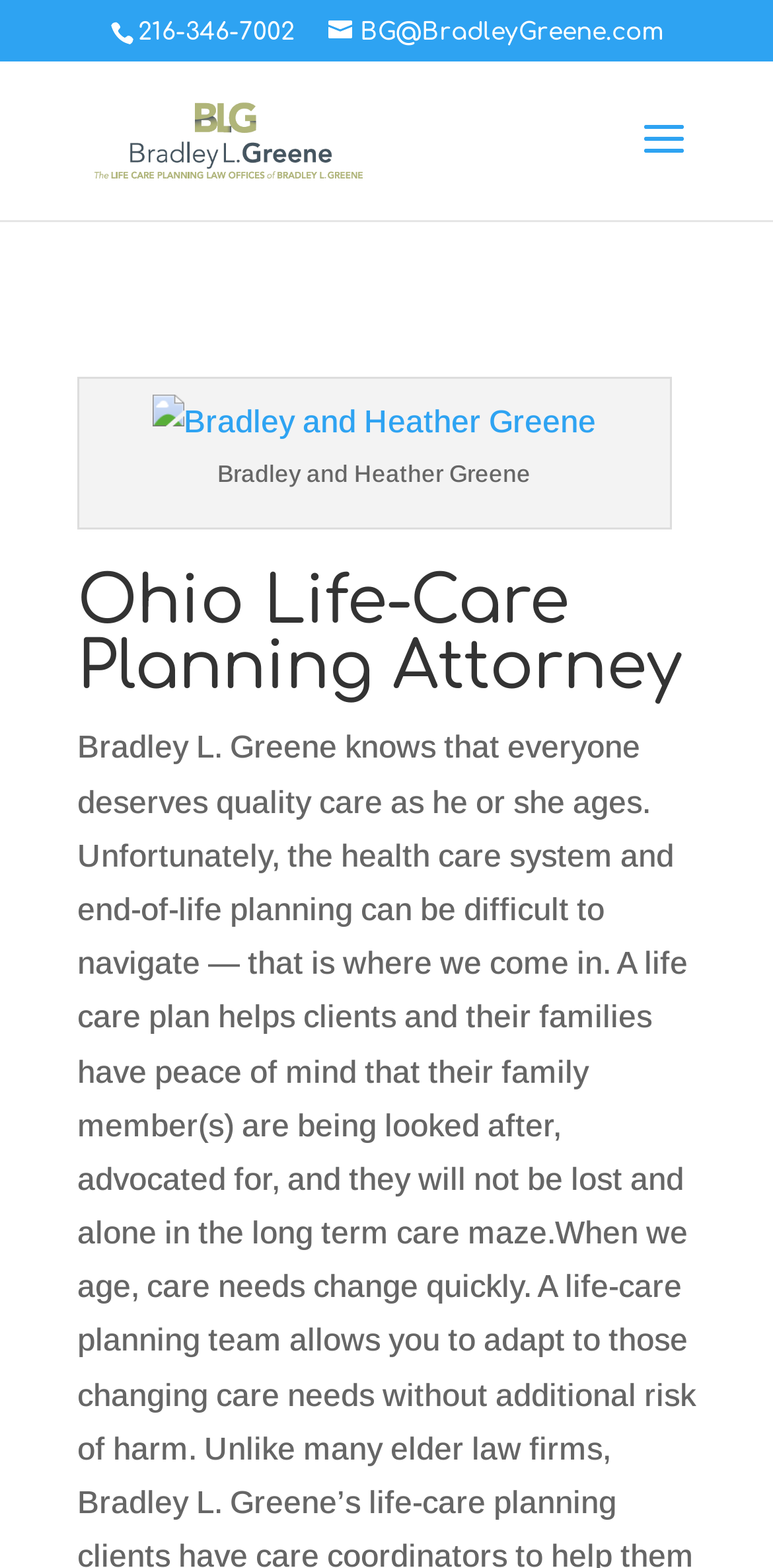What is the phone number on the webpage?
Based on the screenshot, give a detailed explanation to answer the question.

I found the phone number by looking at the static text element with the bounding box coordinates [0.178, 0.011, 0.381, 0.029] which contains the text '216-346-7002'.